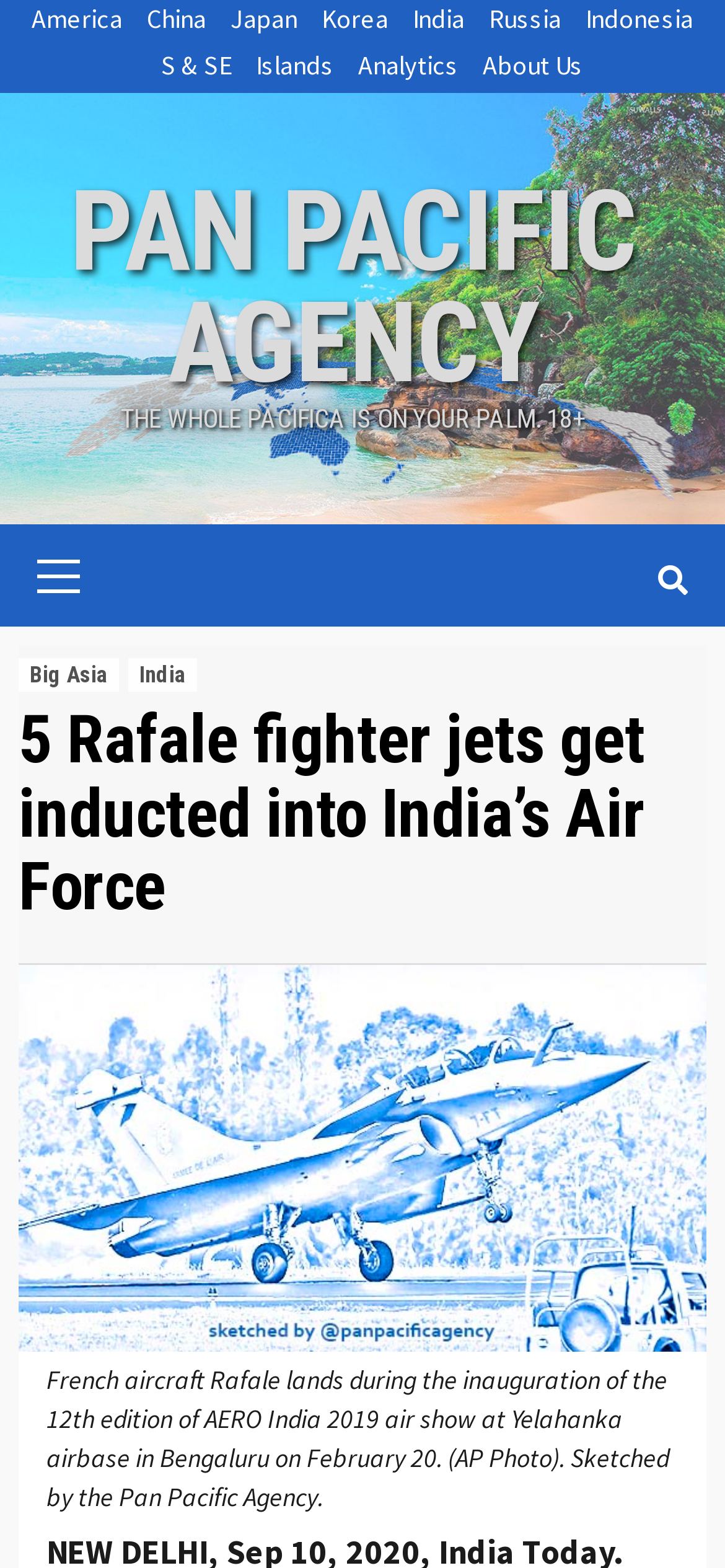Reply to the question with a single word or phrase:
What is the source of the image in the article?

AP Photo